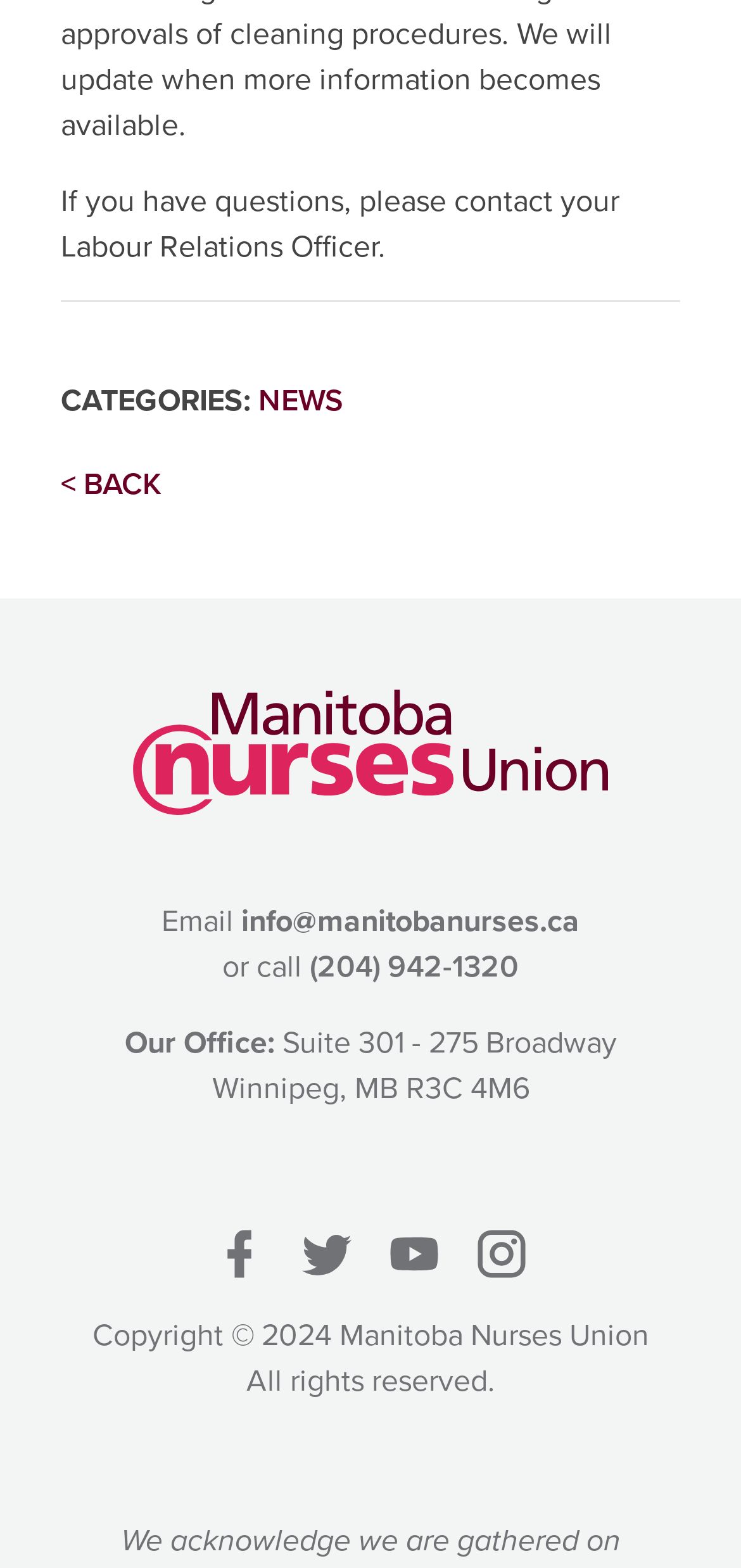How many social media links are there?
Using the visual information, reply with a single word or short phrase.

4